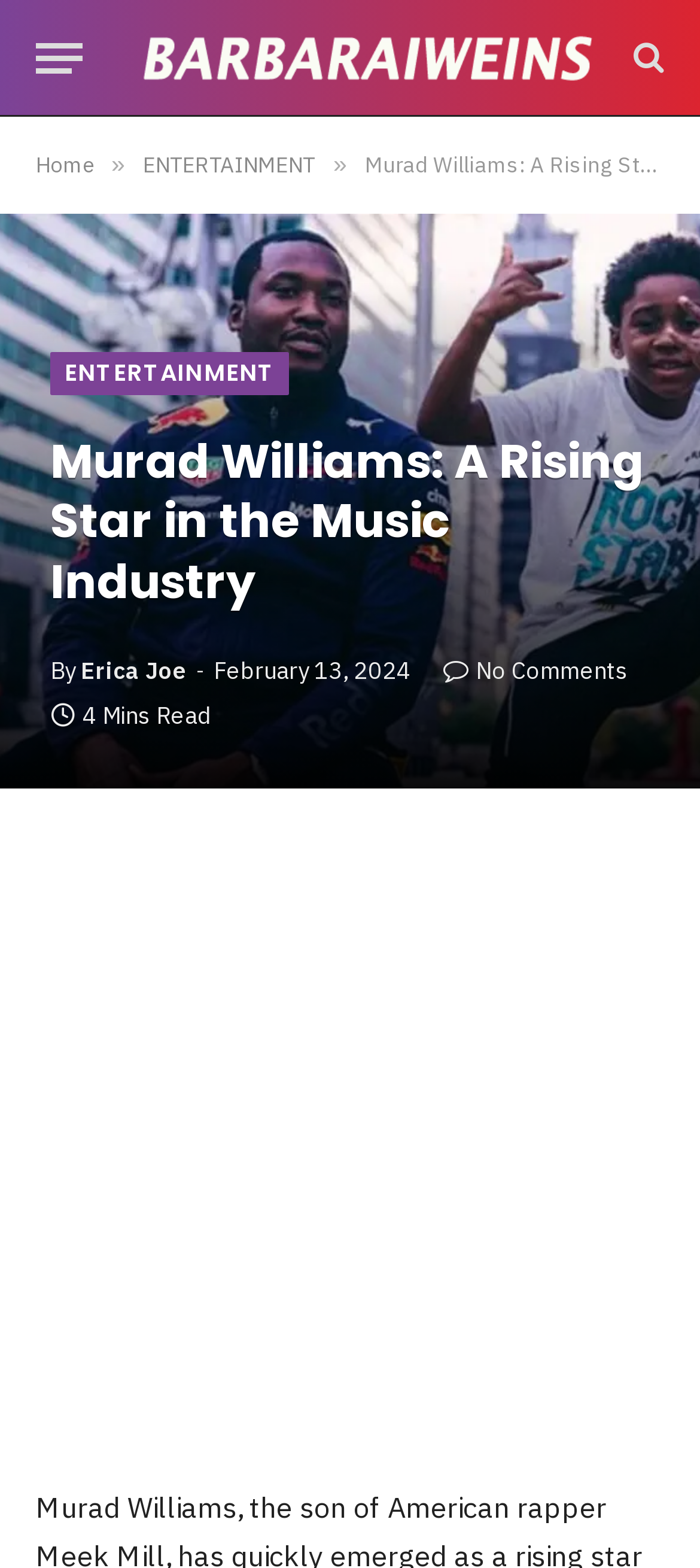Please identify the bounding box coordinates of the area that needs to be clicked to follow this instruction: "View the ENTERTAINMENT section".

[0.204, 0.096, 0.45, 0.113]